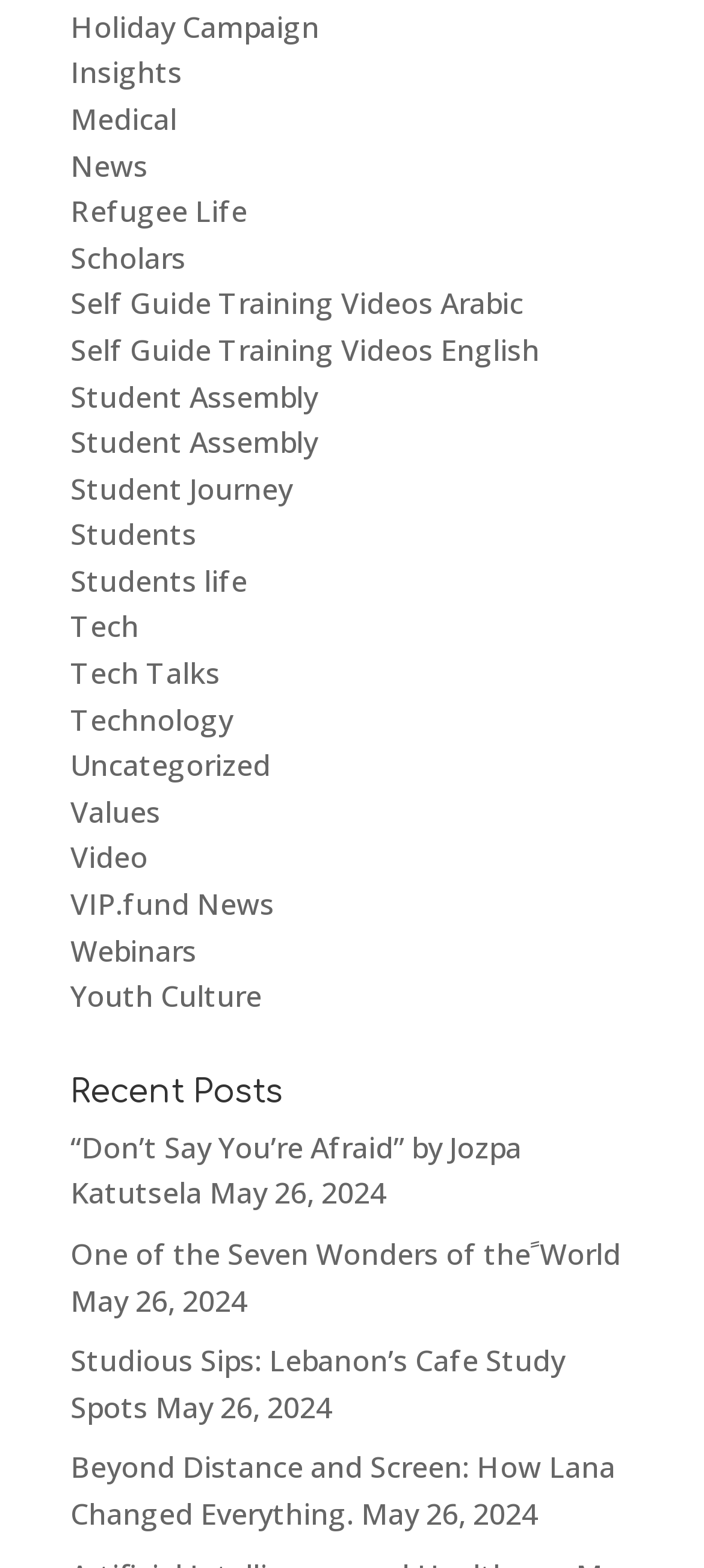Determine the bounding box coordinates of the element's region needed to click to follow the instruction: "Check out Studious Sips: Lebanon’s Cafe Study Spots". Provide these coordinates as four float numbers between 0 and 1, formatted as [left, top, right, bottom].

[0.1, 0.855, 0.803, 0.91]